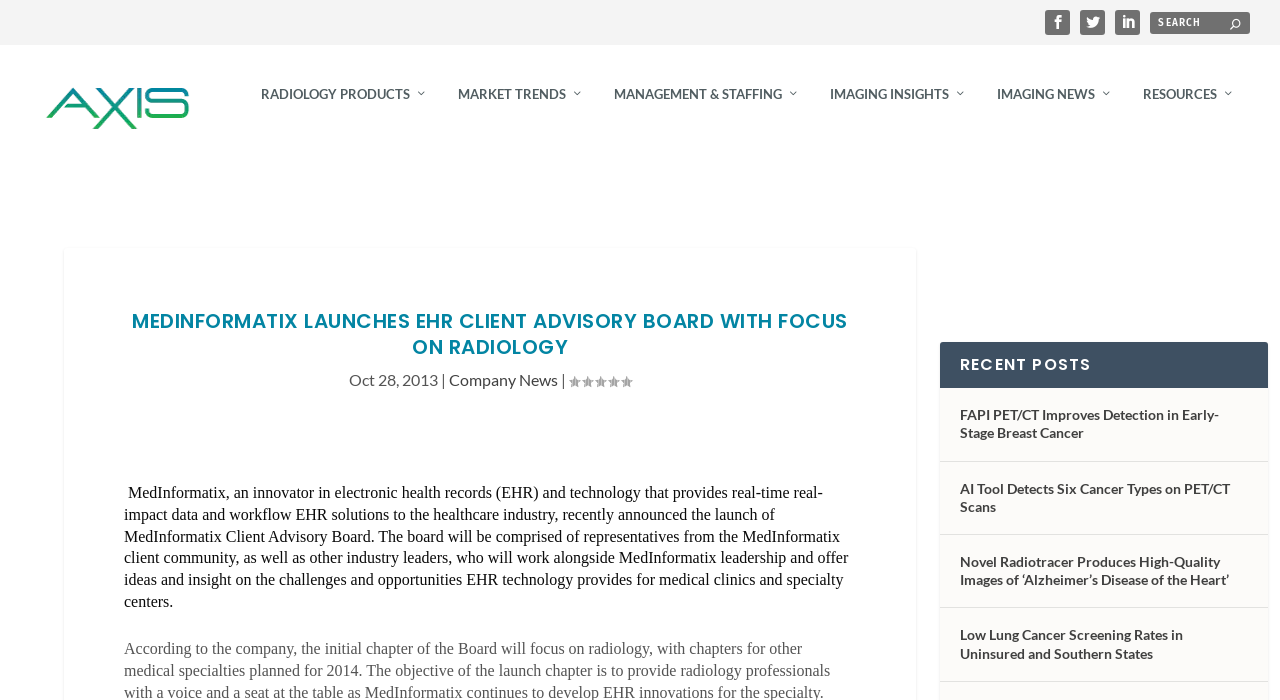Identify the bounding box coordinates of the part that should be clicked to carry out this instruction: "Subscribe to the newsletter".

None